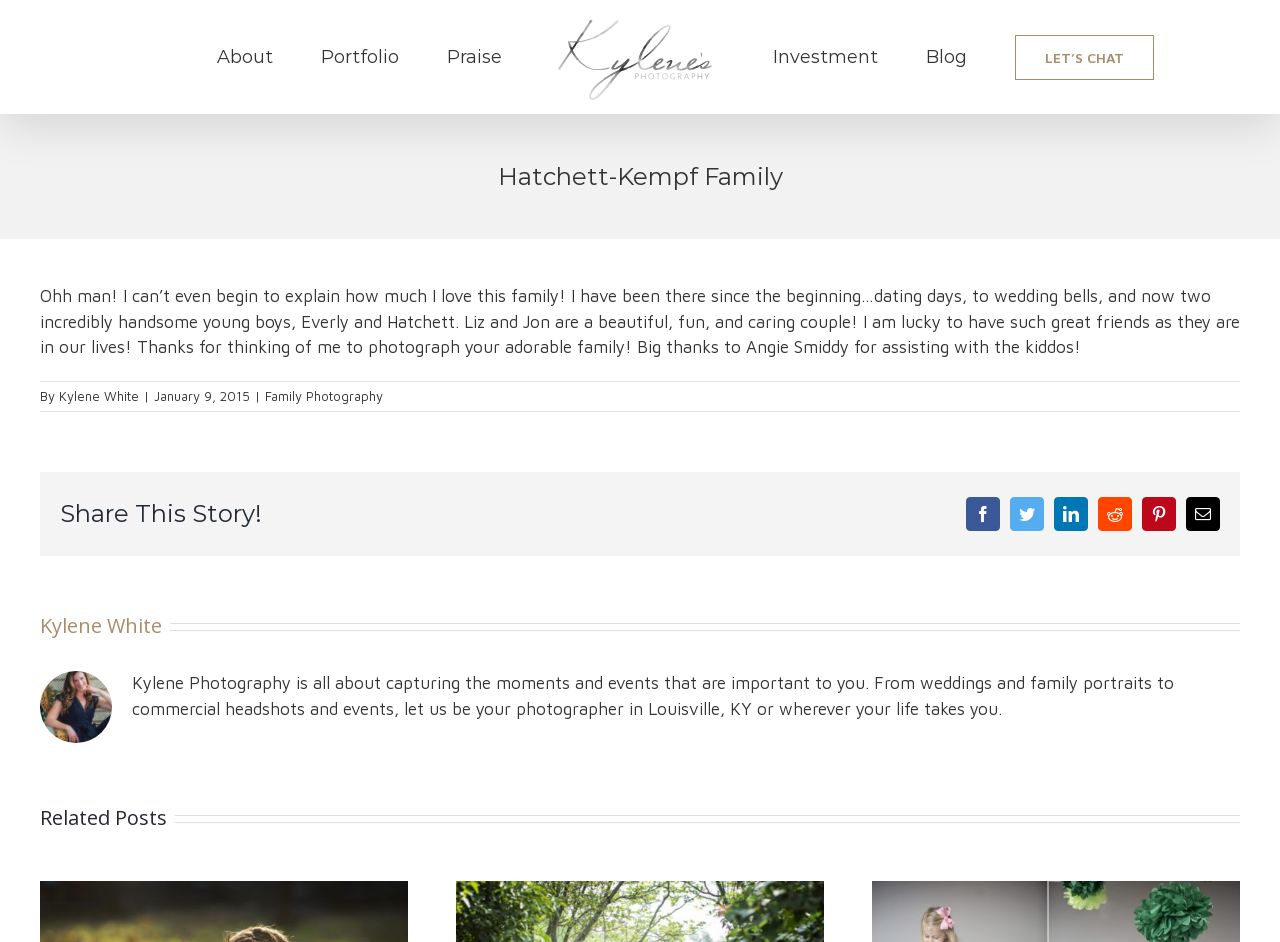Using the description: "alt="Kylene's Photography Logo"", identify the bounding box of the corresponding UI element in the screenshot.

[0.429, 0.011, 0.566, 0.11]